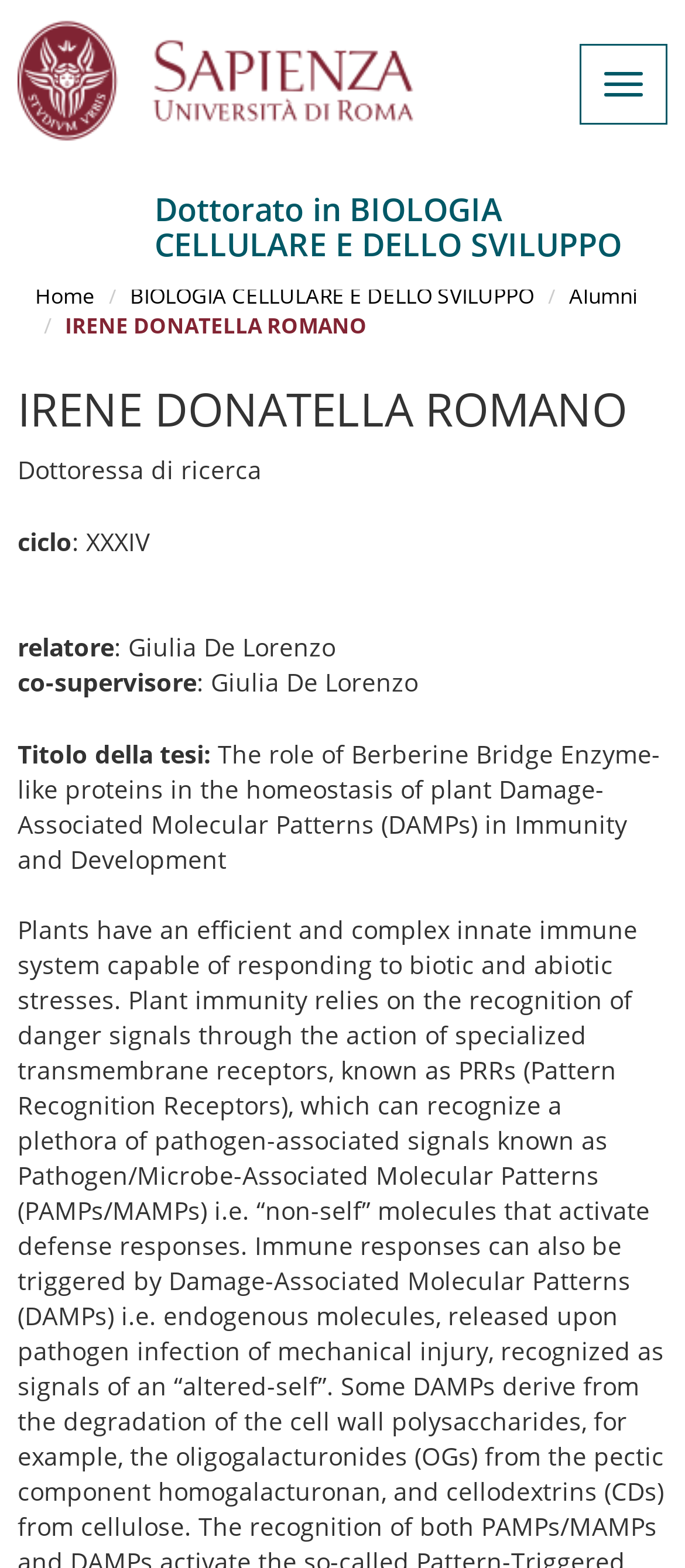Determine the main headline from the webpage and extract its text.

Dottorato in BIOLOGIA CELLULARE E DELLO SVILUPPO